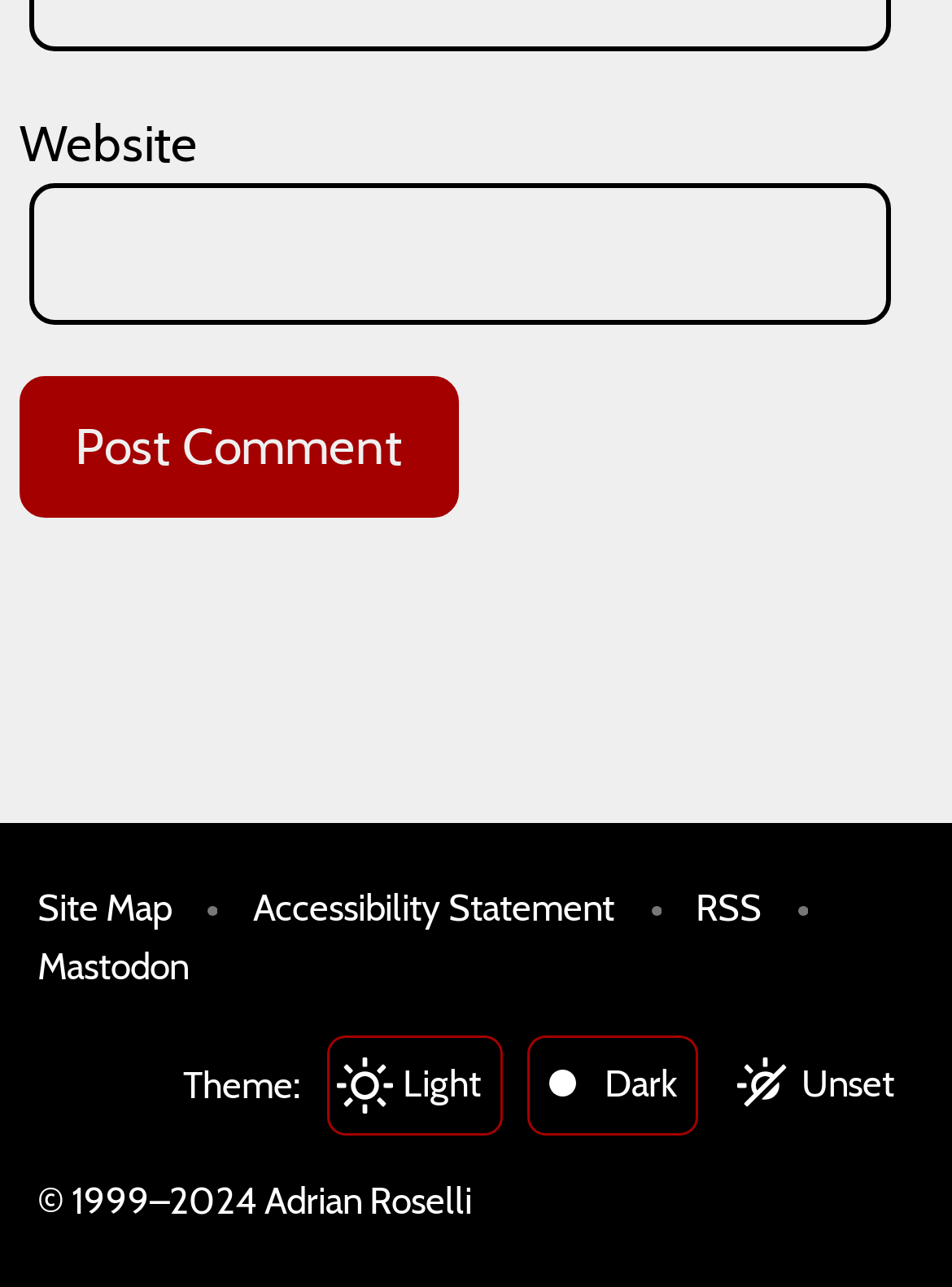Please identify the bounding box coordinates of the element's region that needs to be clicked to fulfill the following instruction: "View site map". The bounding box coordinates should consist of four float numbers between 0 and 1, i.e., [left, top, right, bottom].

[0.039, 0.683, 0.18, 0.729]